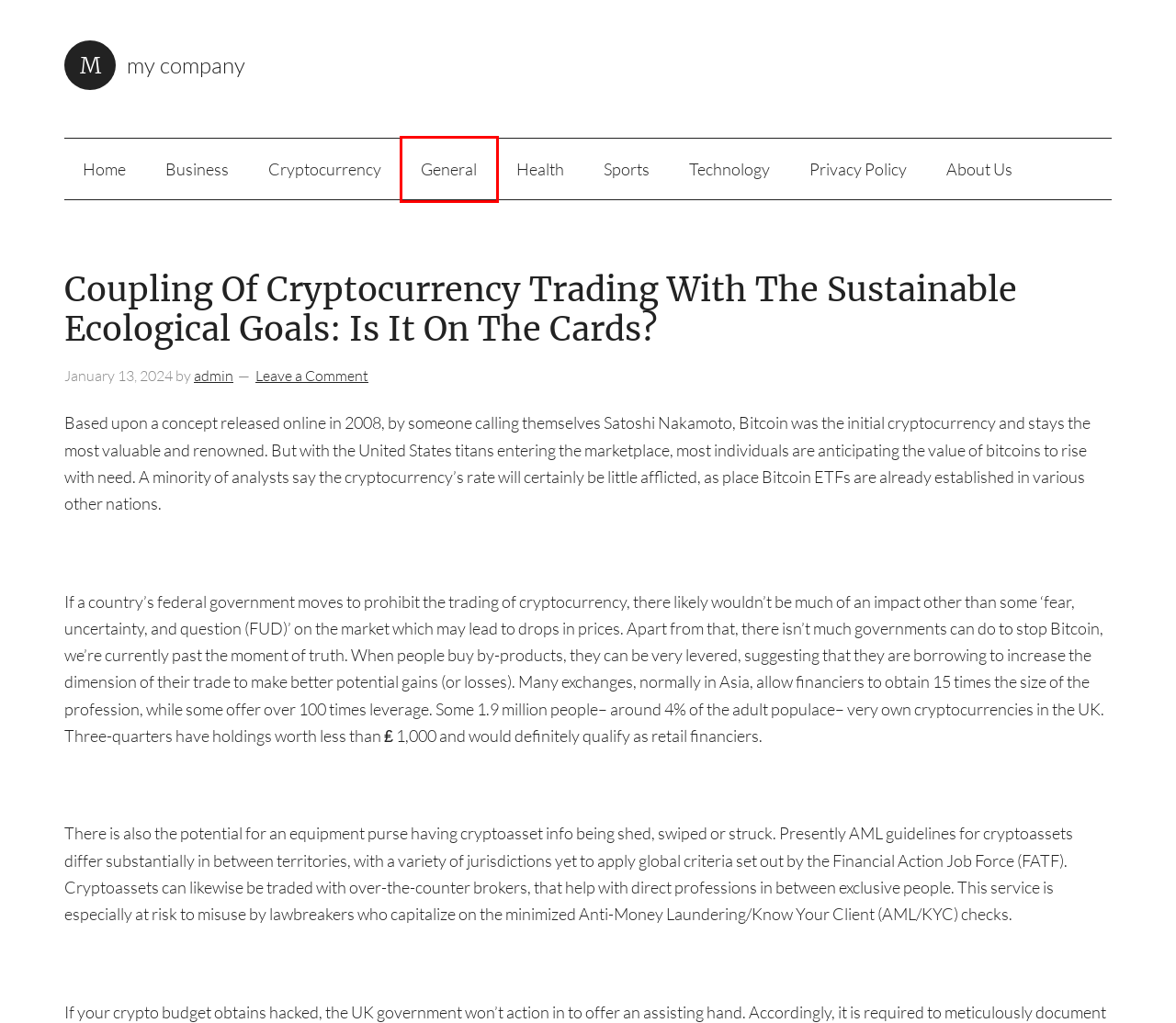You are provided with a screenshot of a webpage where a red rectangle bounding box surrounds an element. Choose the description that best matches the new webpage after clicking the element in the red bounding box. Here are the choices:
A. Business - My Company
B. Technology - My Company
C. Health - My Company
D. General - My Company
E. About Us - My Company
F. Sports - My Company
G. Cryptocurrency - My Company
H. My Company -

D